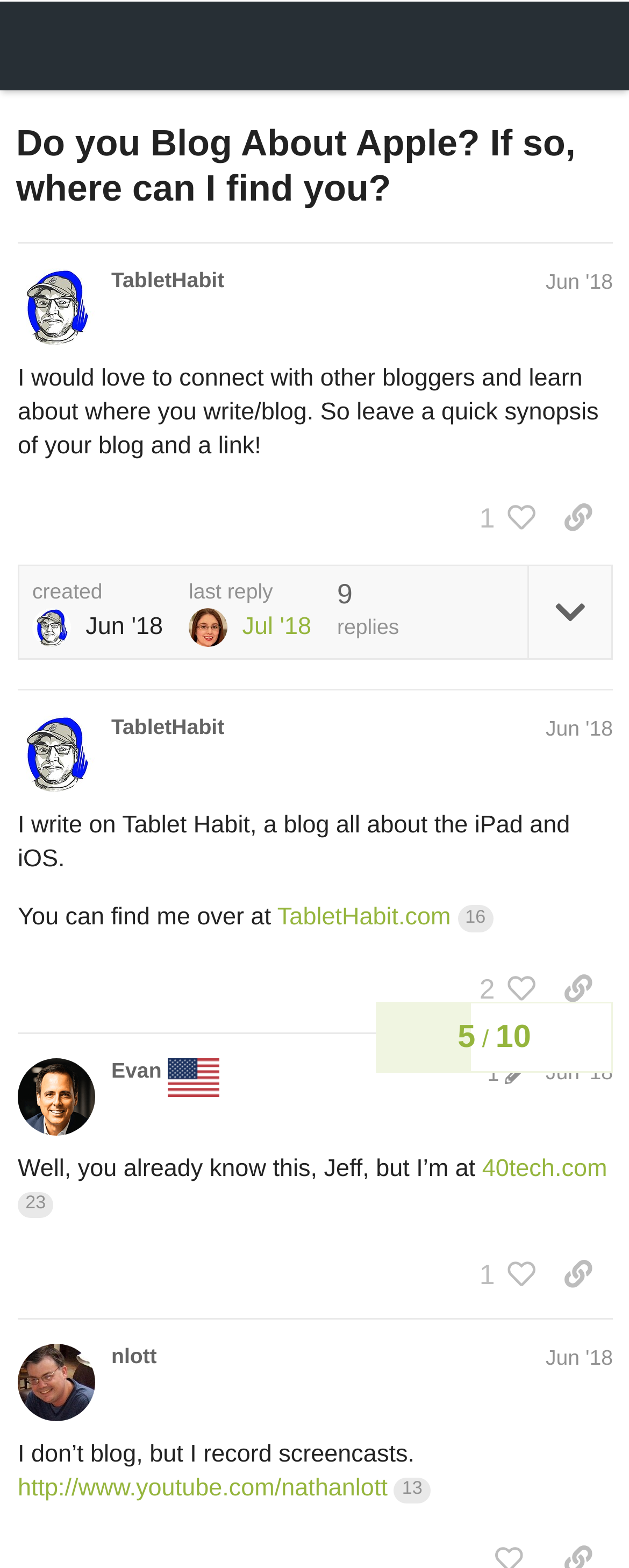How many posts are on this page?
Refer to the image and provide a concise answer in one word or phrase.

4